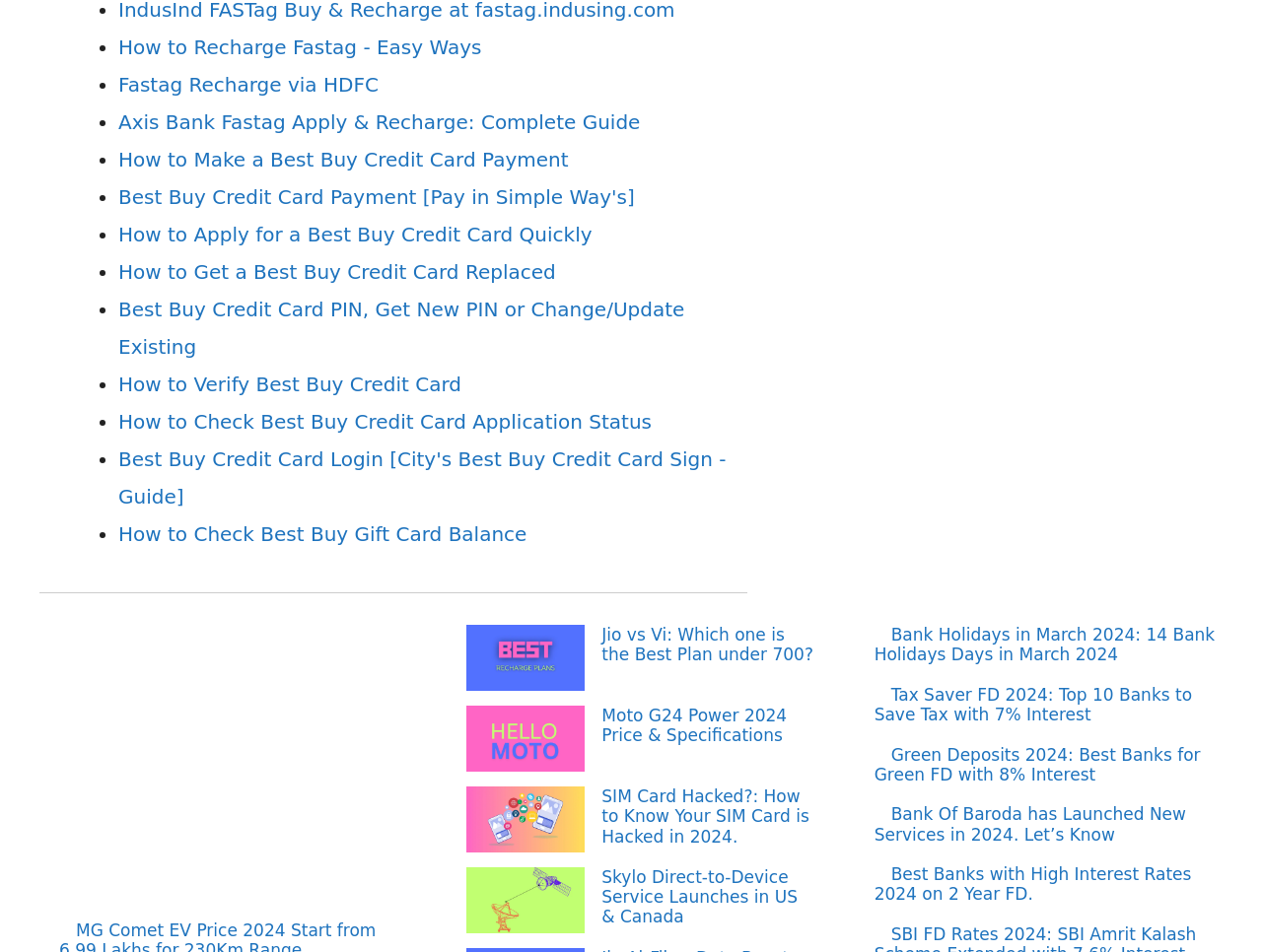What is the last link in the second section?
Kindly answer the question with as much detail as you can.

The last link in the second section is 'Best Banks with High Interest Rates 2024 on 2 Year FD.', so the answer is Best Banks with High Interest Rates 2024.